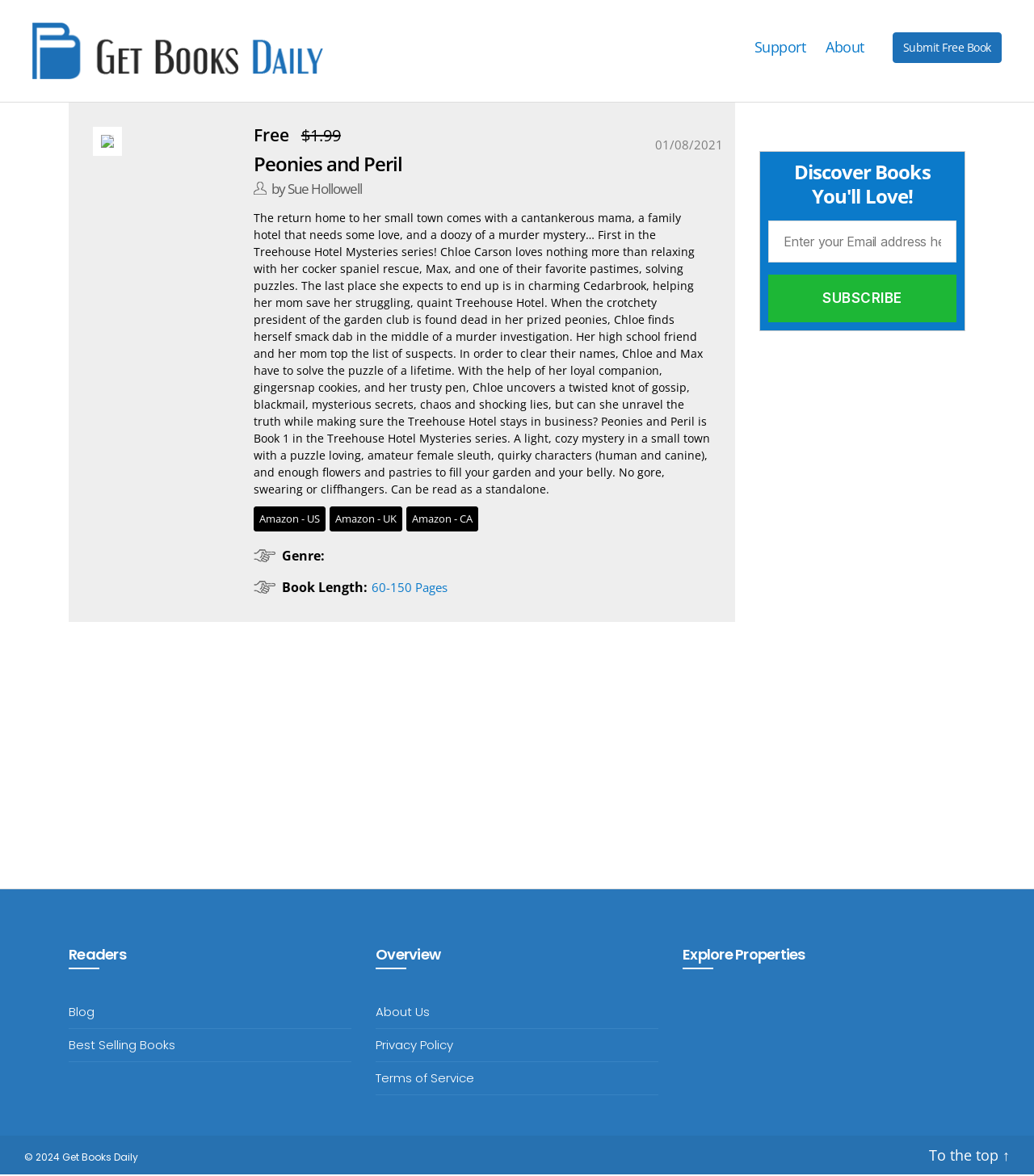Explain the webpage's layout and main content in detail.

This webpage is about a book titled "Peonies and Peril" by Sue Hollowell. At the top left, there is a logo with the text "Get Books Daily" accompanied by an image. On the top right, there is a horizontal navigation menu with links to "Support", "About", and "Submit Free Book". 

Below the navigation menu, there is a main section that takes up most of the page. It starts with a small image on the left, followed by a deletion element with a text "$1.99". The main content of the book is presented in a heading, "Peonies and Peril by Sue Hollowell", and a long paragraph that describes the book's plot and genre. The paragraph is divided into several sections, including a book description, publication date, and genre information. 

There are also several links to purchase the book on Amazon in different regions, including the US, UK, and CA. Additionally, there is a section that displays the book's length, with a link to more information.

On the right side of the main section, there is a call-to-action to "Discover Books You'll Love!" with a textbox to enter an email address and a "Subscribe" button. Below this, there is an advertisement iframe.

At the bottom of the page, there are several headings and links to other sections of the website, including "Readers", "Overview", and "Explore Properties". These sections contain links to the blog, best-selling books, about us, privacy policy, terms of service, and more. Finally, there is a copyright notice at the very bottom of the page, along with a link to "Get Books Daily" and a "To the top" link.